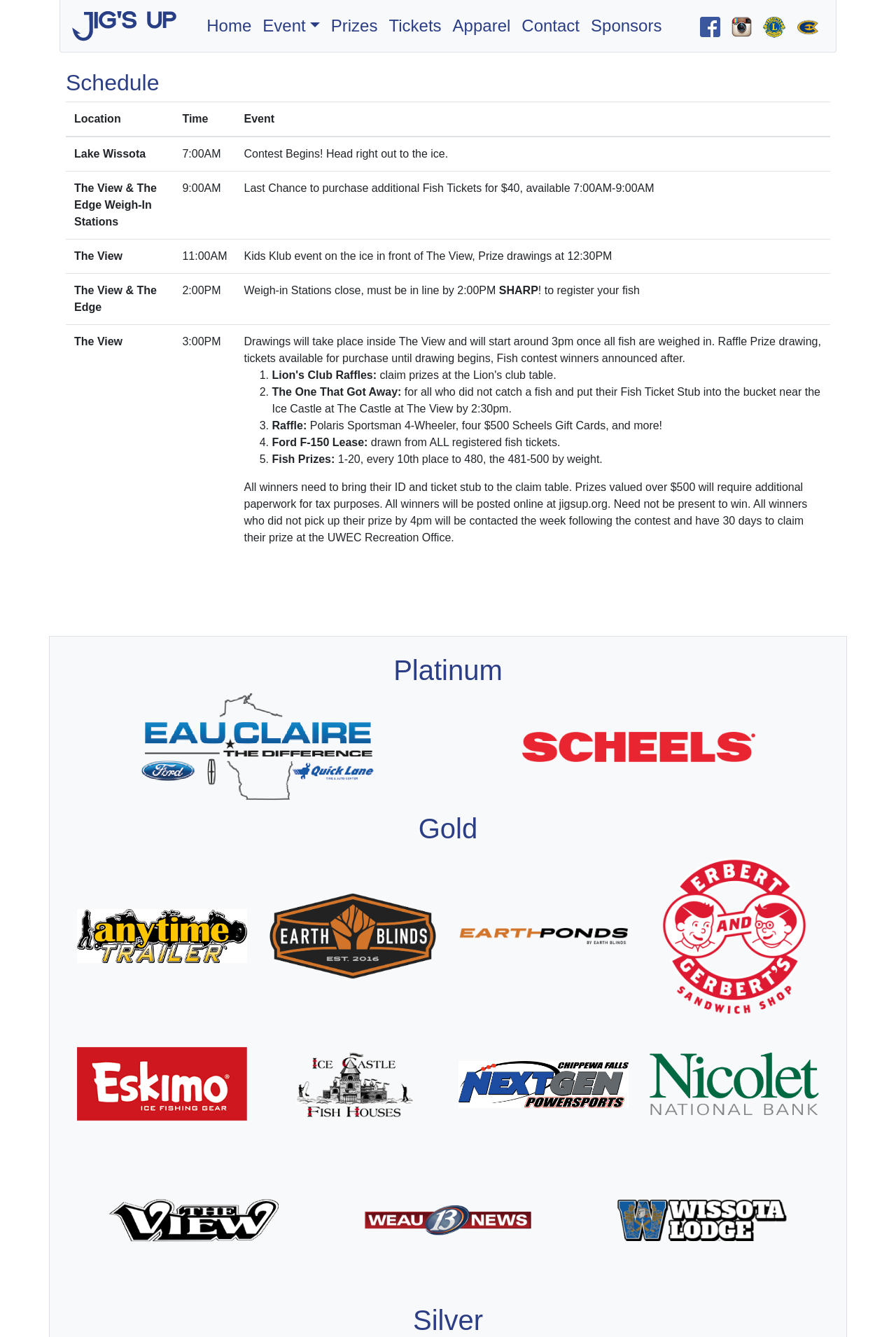Please specify the bounding box coordinates of the clickable region necessary for completing the following instruction: "View the 'Schedule' table". The coordinates must consist of four float numbers between 0 and 1, i.e., [left, top, right, bottom].

[0.073, 0.076, 0.927, 0.415]